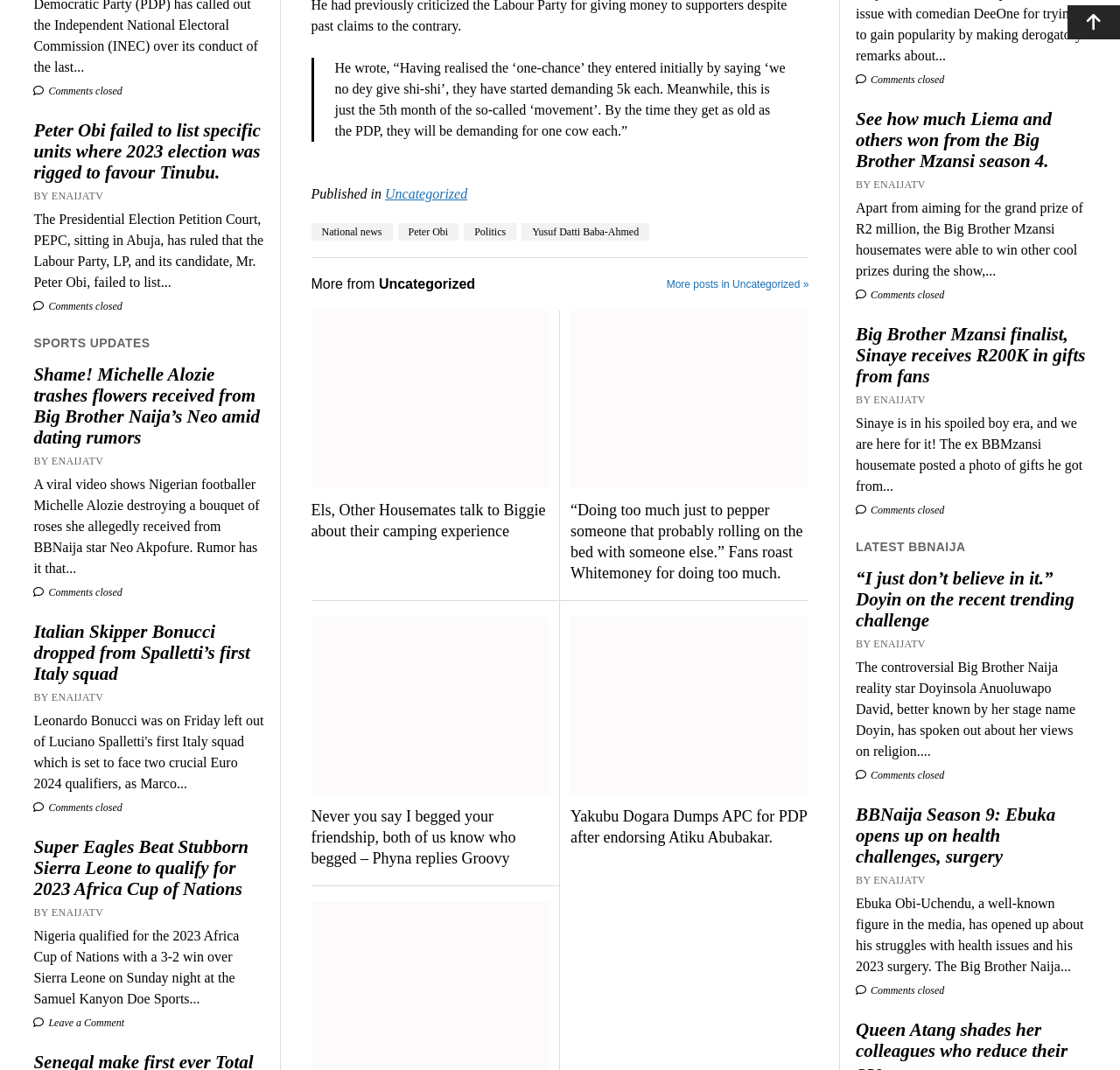Answer this question using a single word or a brief phrase:
What is the topic of the section that contains the article 'BBNaija Season 9: Ebuka opens up on health challenges, surgery'?

LATEST BBNAIJA